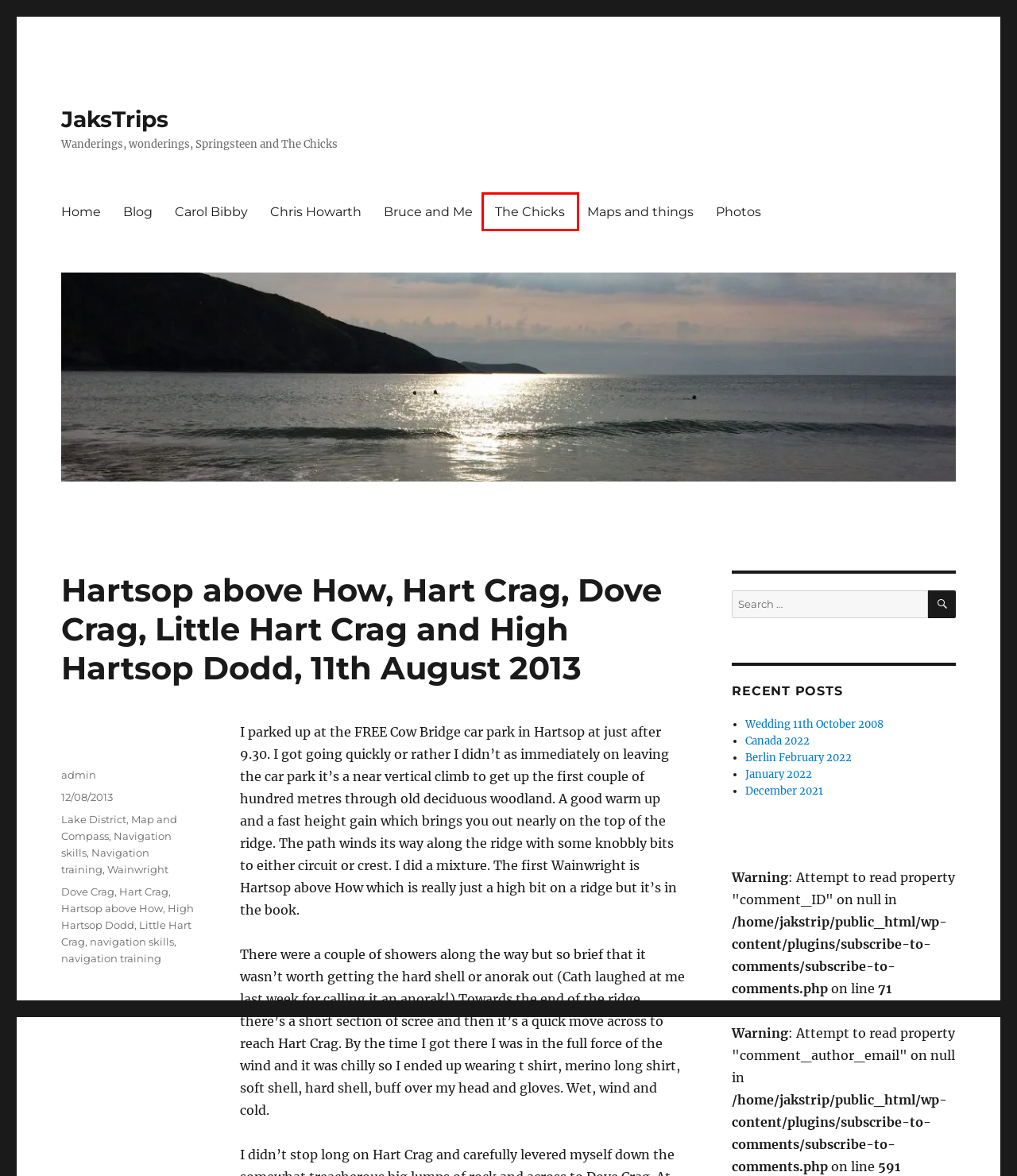You are given a screenshot of a webpage with a red bounding box around an element. Choose the most fitting webpage description for the page that appears after clicking the element within the red bounding box. Here are the candidates:
A. Wedding 11th October 2008 – JaksTrips
B. Canada 2022 – JaksTrips
C. January 2022 – JaksTrips
D. Map and Compass – JaksTrips
E. Chris Howarth – JaksTrips
F. Hart Crag – JaksTrips
G. The Chicks – JaksTrips
H. Wainwright – JaksTrips

G